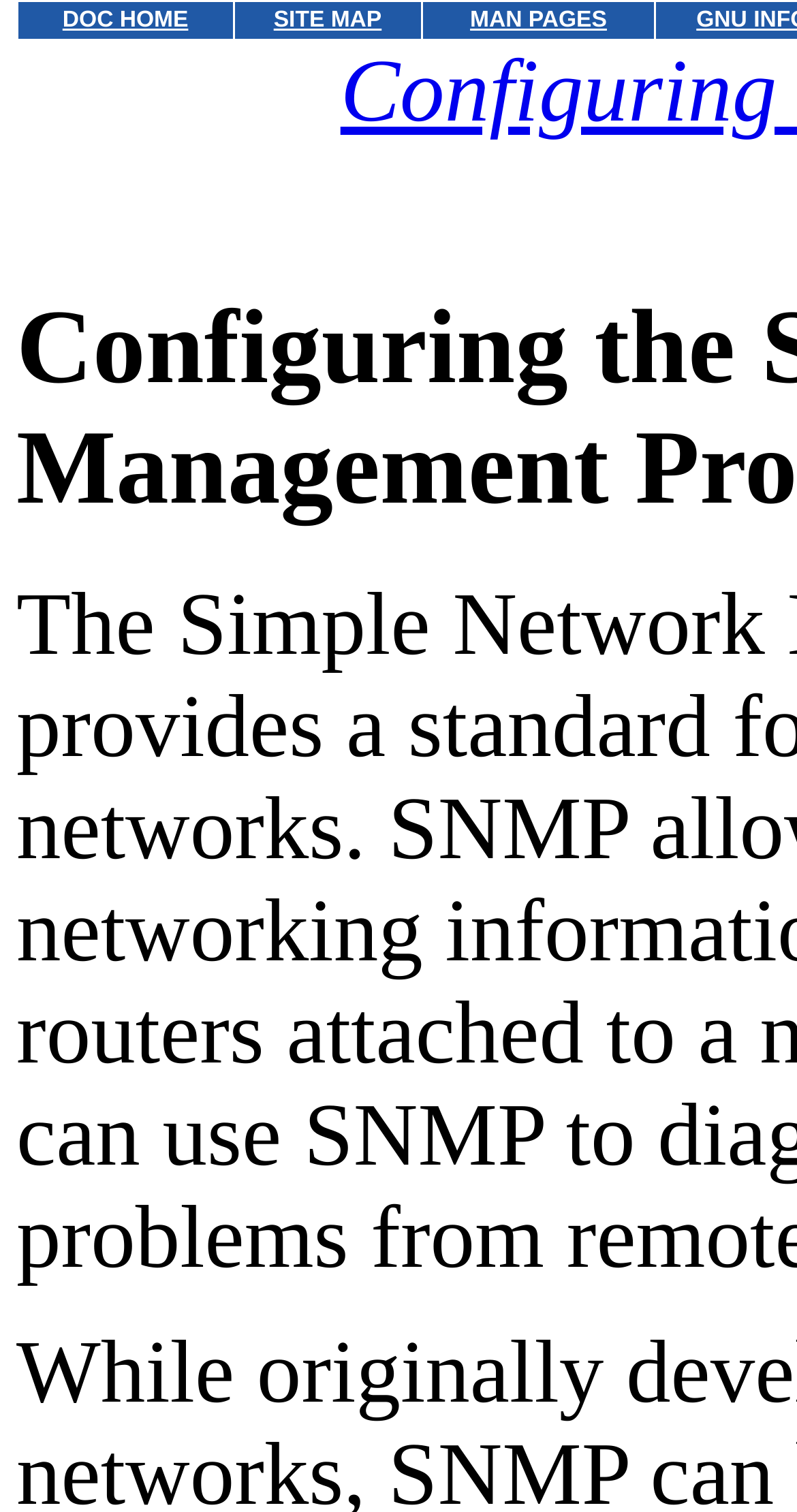Please find and generate the text of the main header of the webpage.

Configuring the Simple Network Management Protocol (SNMP)